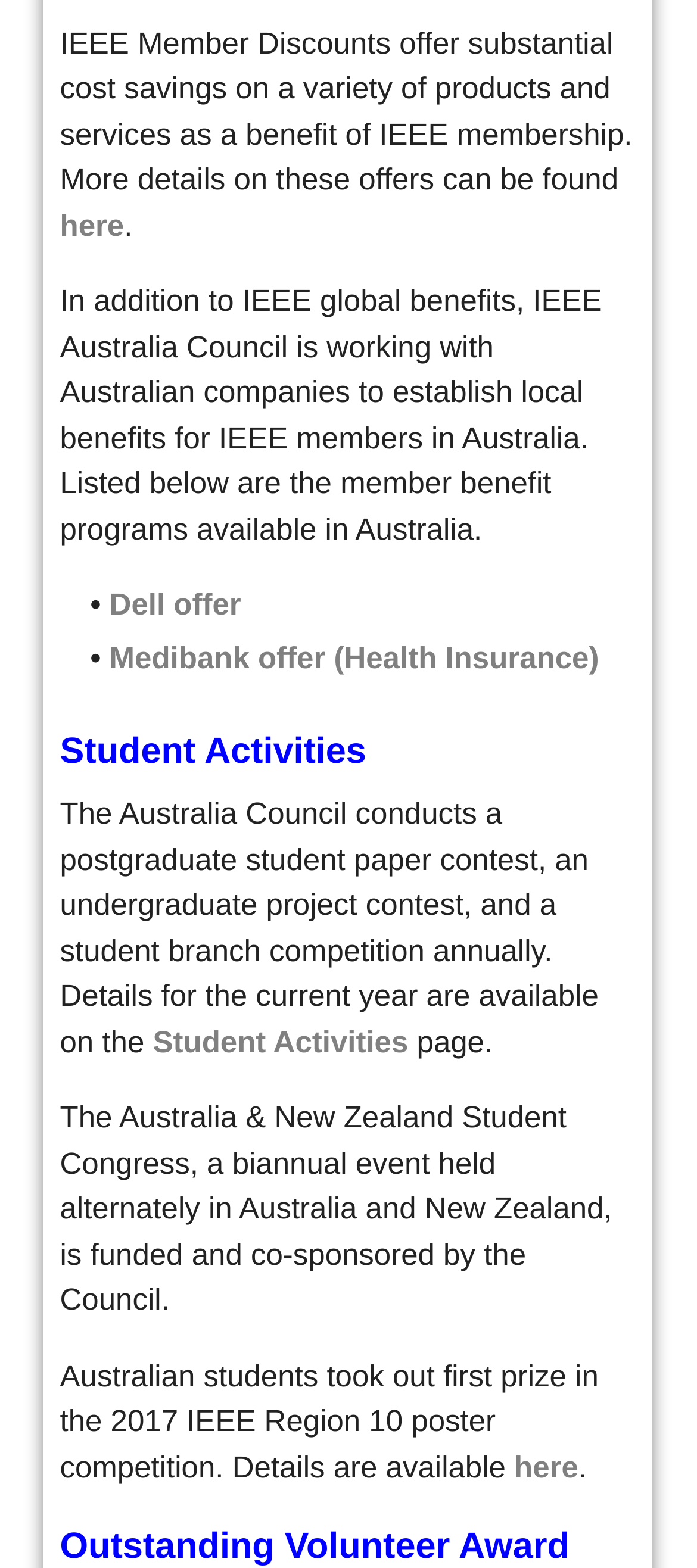Locate the bounding box of the UI element described by: "Medibank offer (Health Insurance)" in the given webpage screenshot.

[0.157, 0.409, 0.859, 0.431]